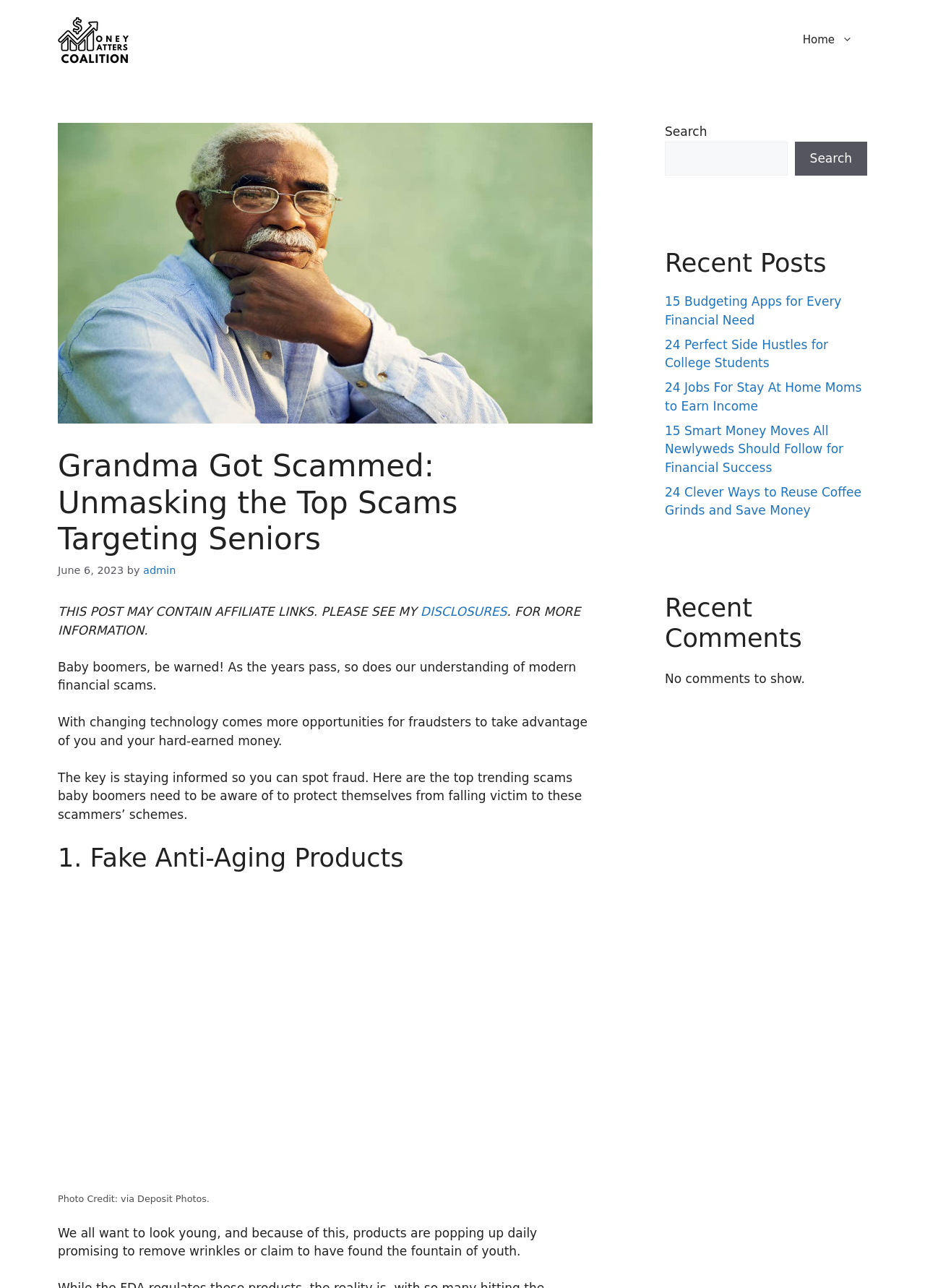From the webpage screenshot, predict the bounding box coordinates (top-left x, top-left y, bottom-right x, bottom-right y) for the UI element described here: title="missionmoneymatters.org"

[0.062, 0.025, 0.336, 0.036]